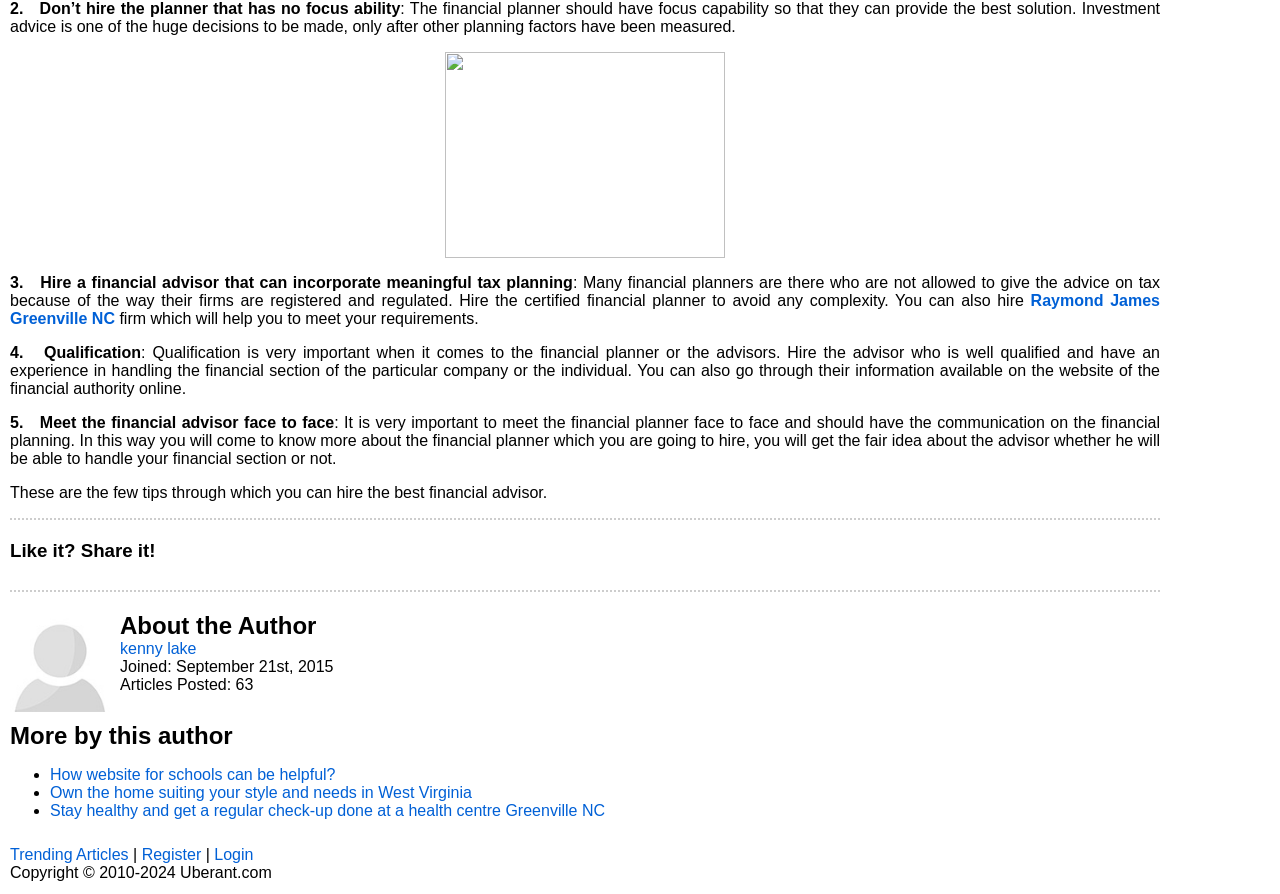Using the webpage screenshot and the element description Raymond James Greenville NC, determine the bounding box coordinates. Specify the coordinates in the format (top-left x, top-left y, bottom-right x, bottom-right y) with values ranging from 0 to 1.

[0.008, 0.327, 0.906, 0.366]